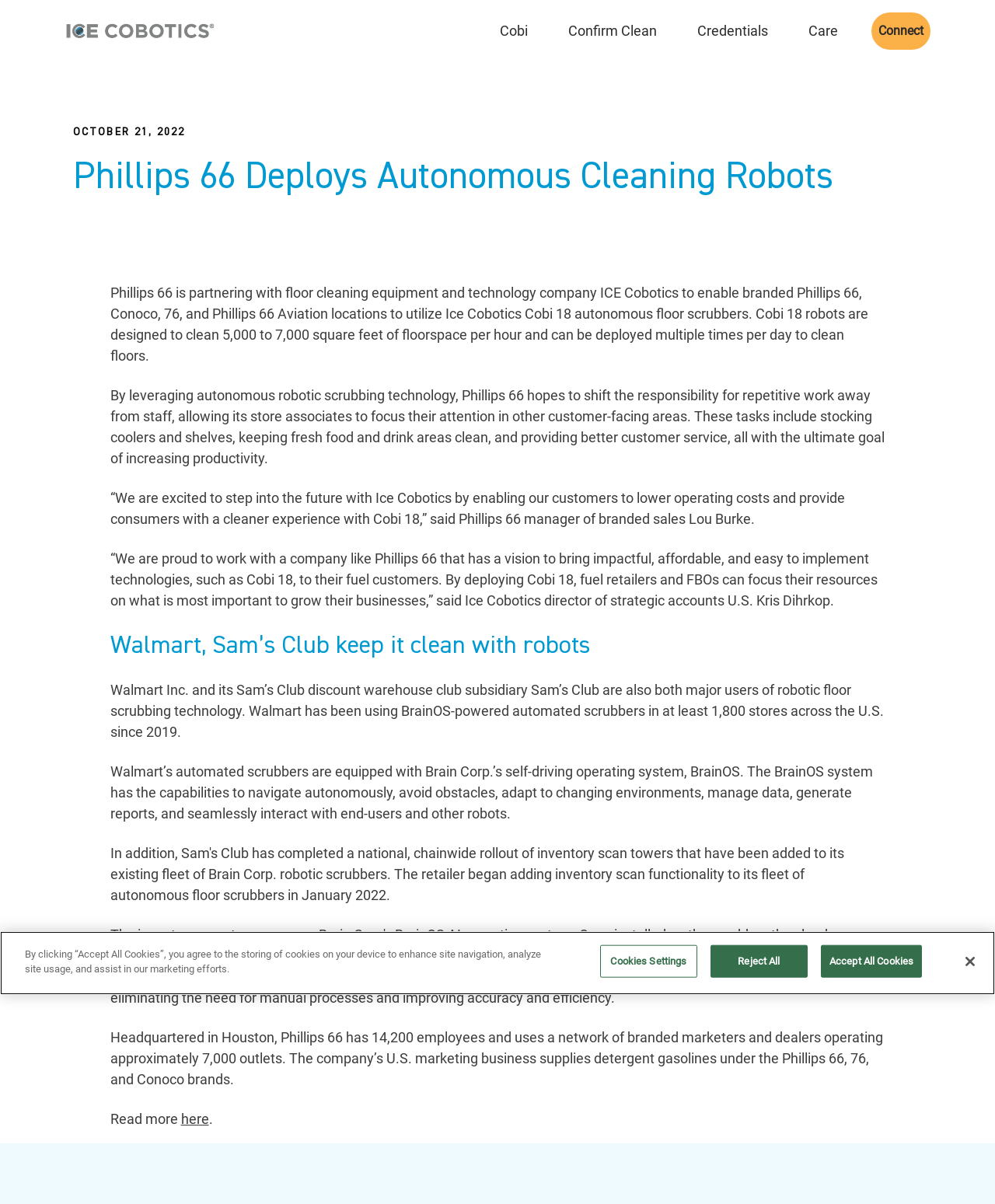Respond to the question below with a concise word or phrase:
What is Phillips 66 partnering with?

ICE Cobotics